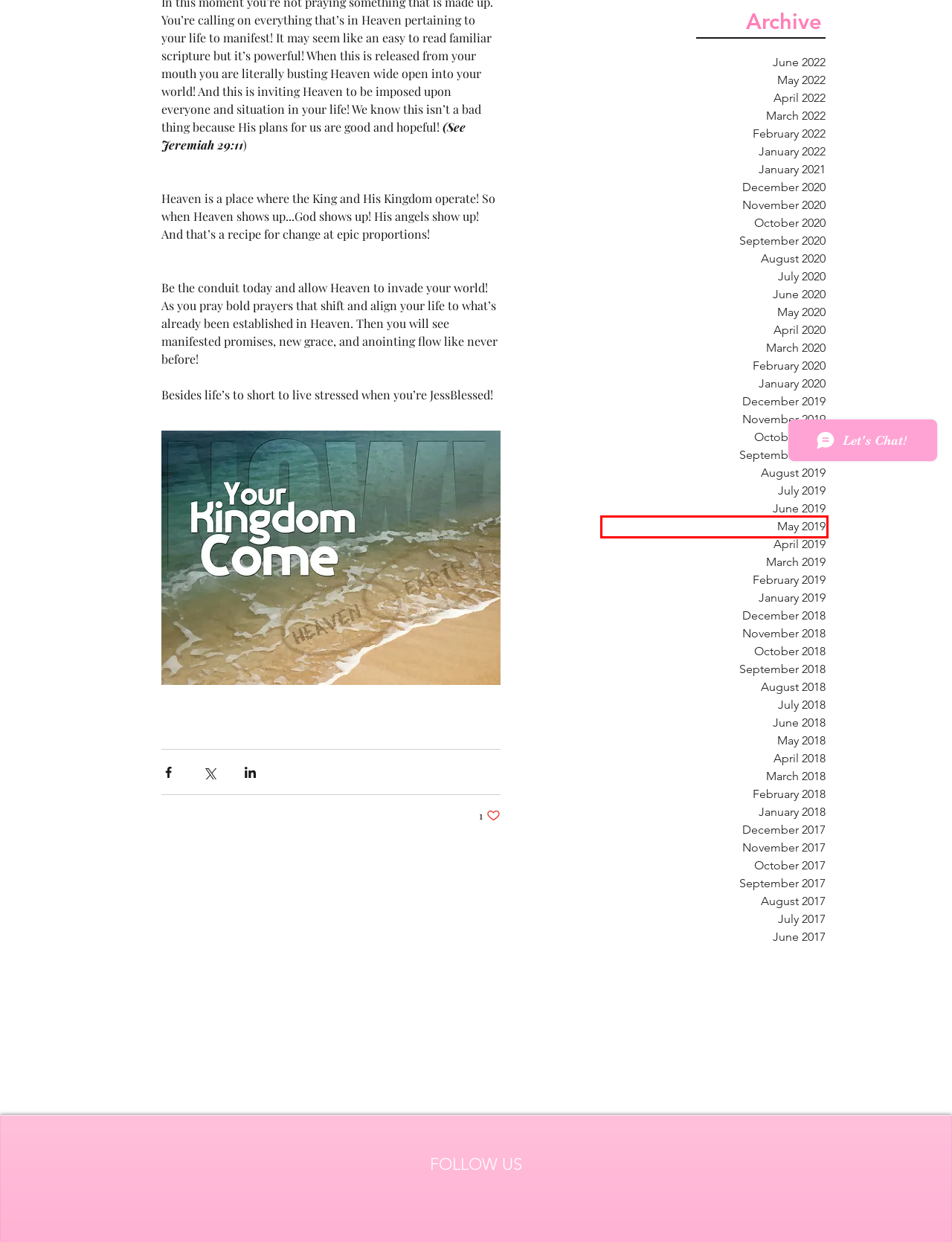You are presented with a screenshot of a webpage containing a red bounding box around an element. Determine which webpage description best describes the new webpage after clicking on the highlighted element. Here are the candidates:
A. January - 2018
B. June - 2018
C. May - 2018
D. November - 2018
E. February - 2018
F. March - 2019
G. May - 2019
H. October - 2017

G